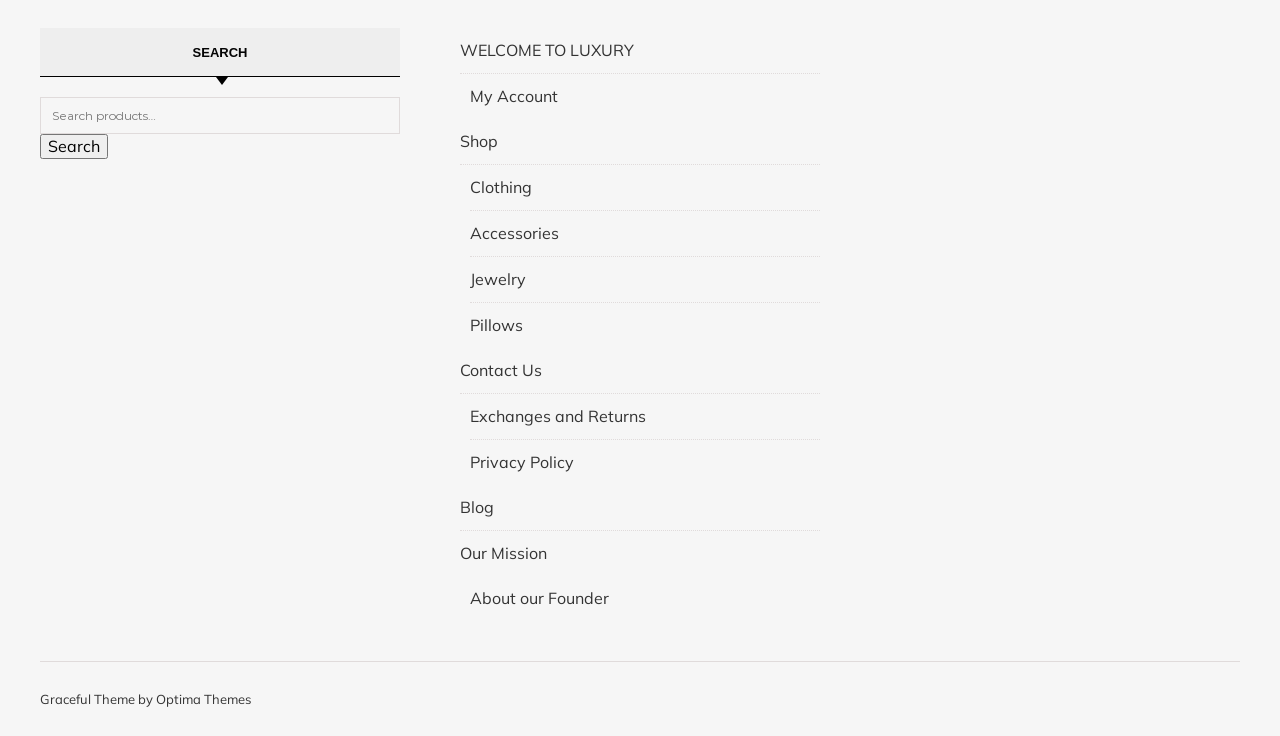Respond concisely with one word or phrase to the following query:
What is the first link on the top navigation bar?

WELCOME TO LUXURY